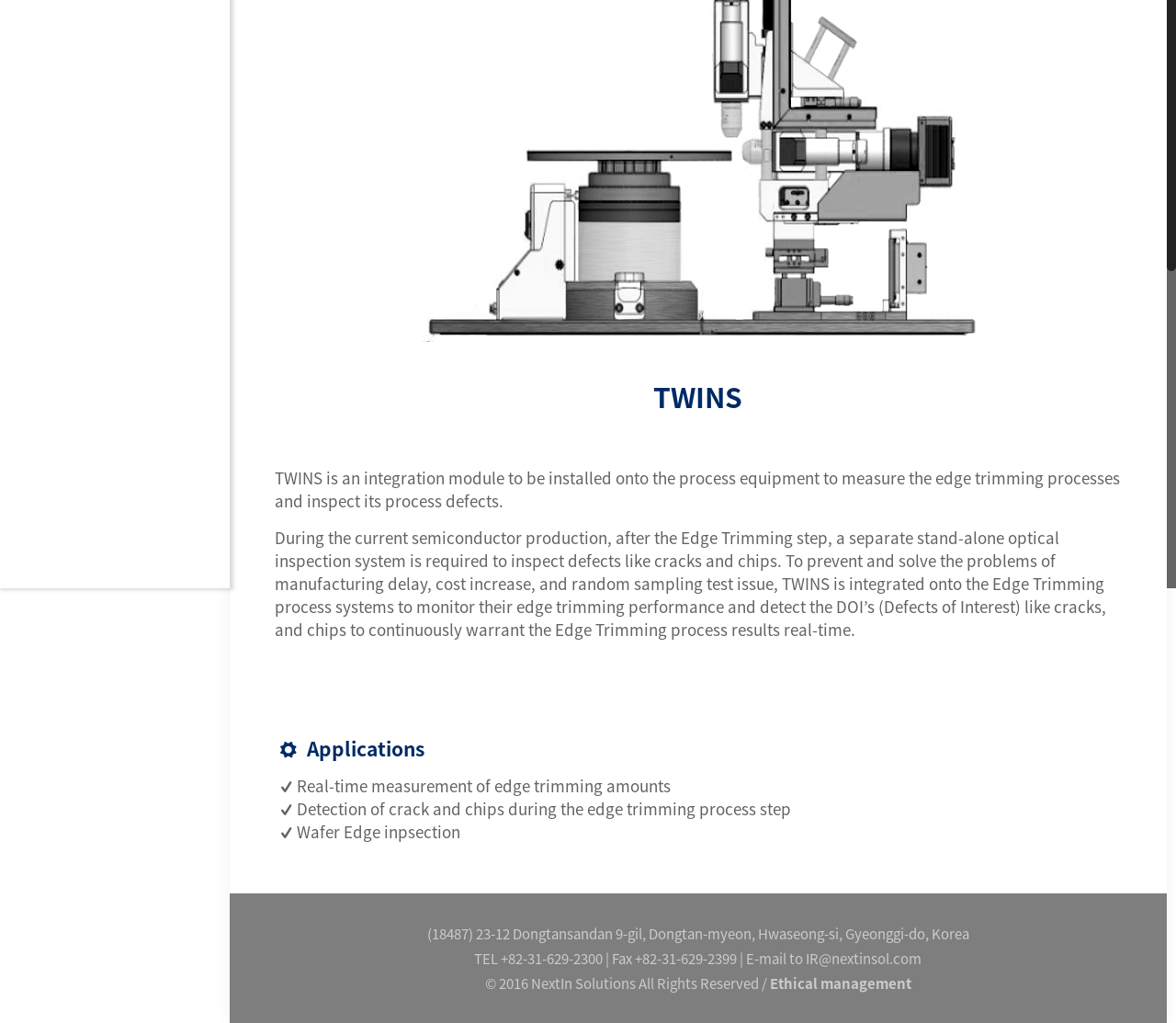Using the webpage screenshot and the element description Ethical management, determine the bounding box coordinates. Specify the coordinates in the format (top-left x, top-left y, bottom-right x, bottom-right y) with values ranging from 0 to 1.

[0.655, 0.951, 0.775, 0.971]